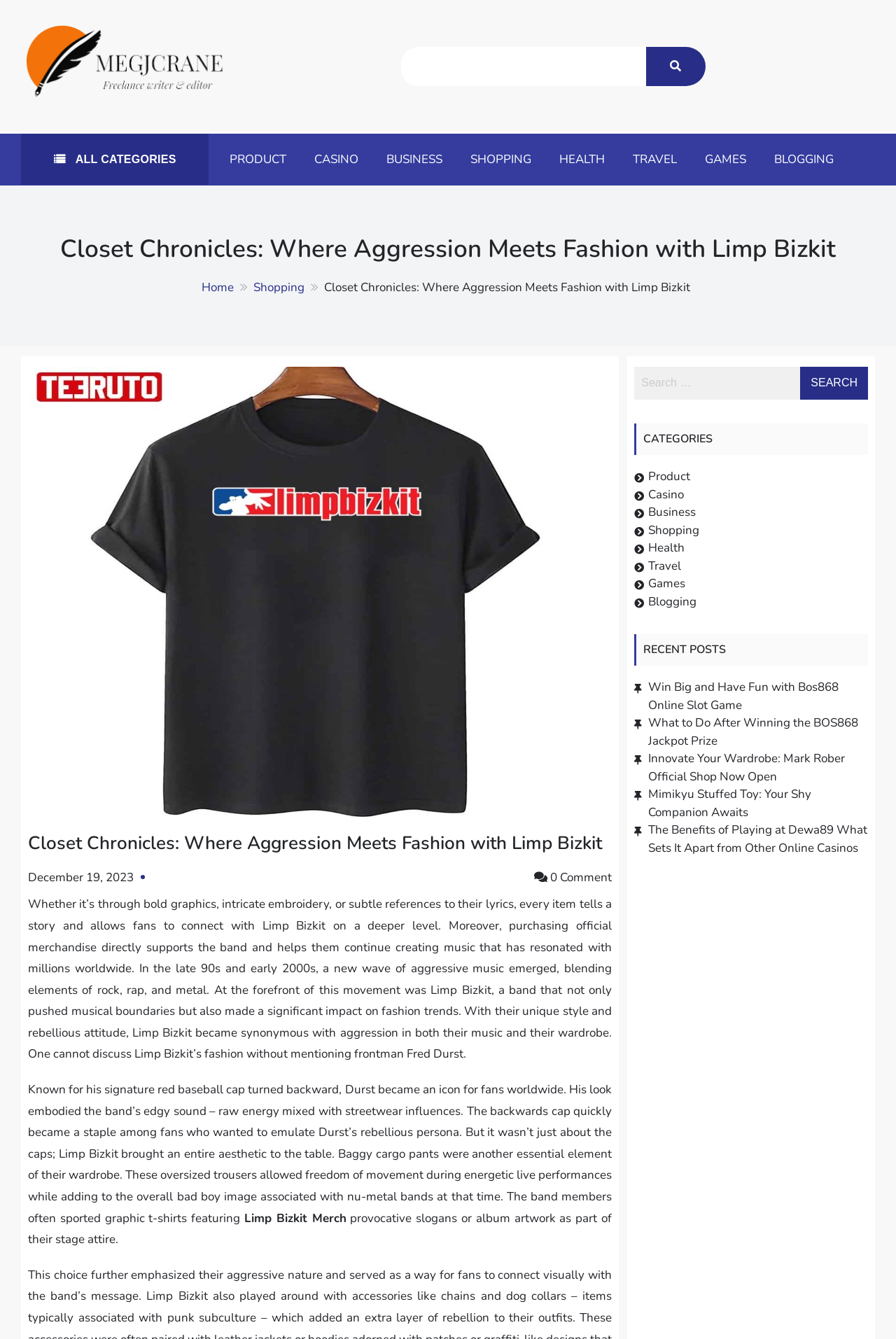Examine the image carefully and respond to the question with a detailed answer: 
What is the purpose of purchasing official merchandise according to the article?

I found the answer by reading the StaticText element with the text 'Moreover, purchasing official merchandise directly supports the band and helps them continue creating music that has resonated with millions worldwide.' which suggests that the purpose of purchasing official merchandise is to support the band.